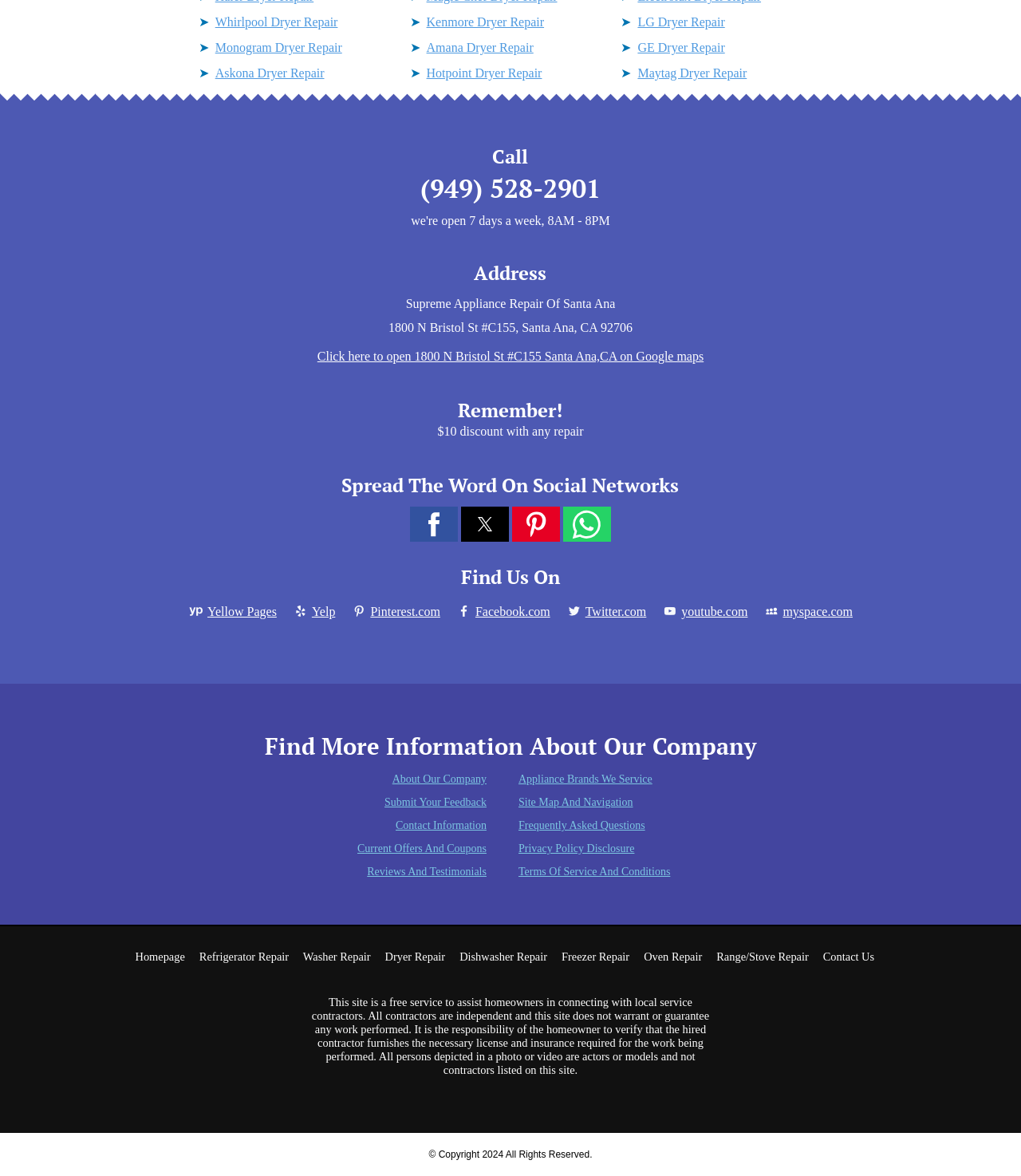Please identify the bounding box coordinates of the area that needs to be clicked to follow this instruction: "Go to the Homepage".

[0.132, 0.808, 0.181, 0.819]